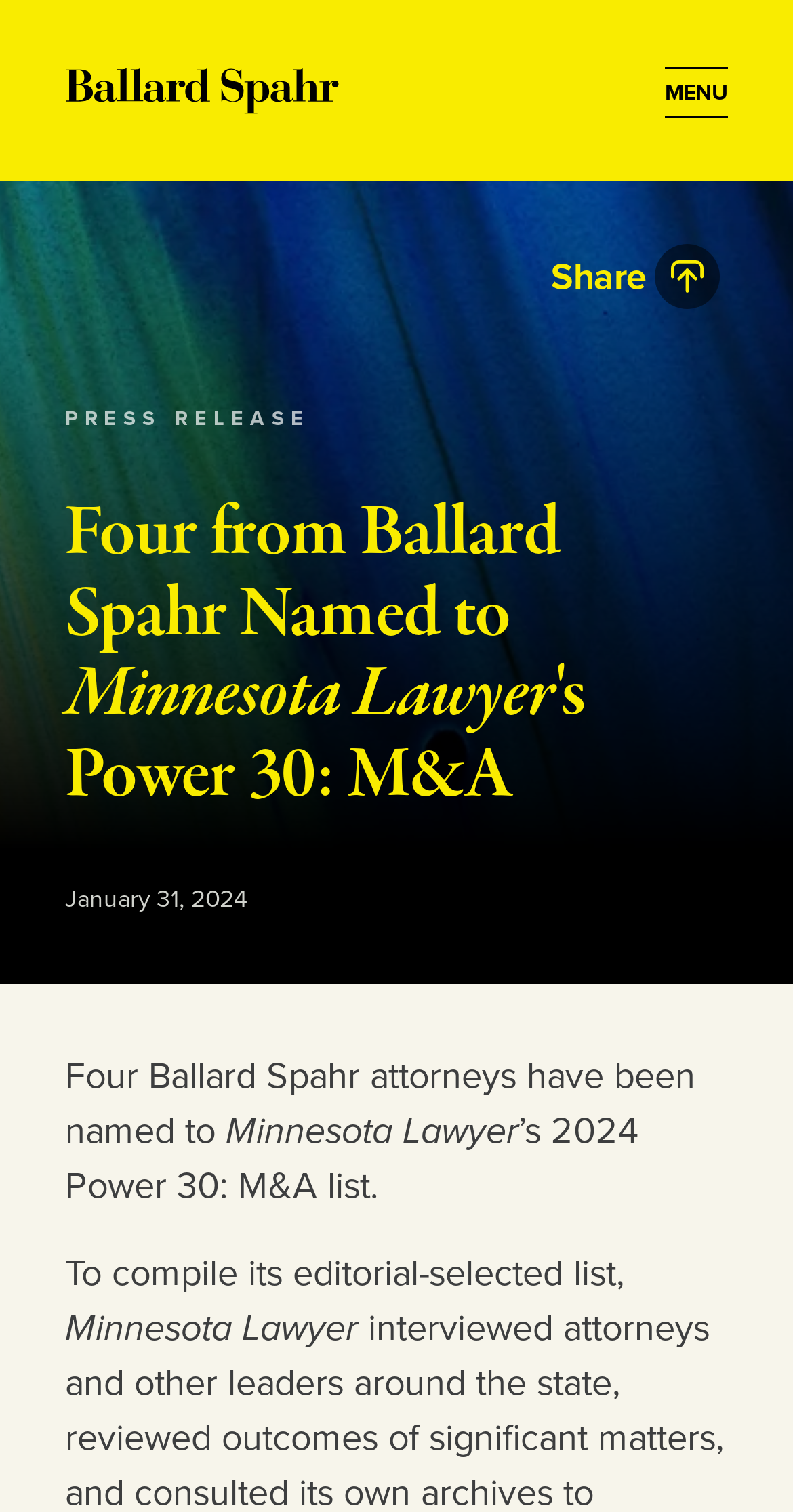Answer the question briefly using a single word or phrase: 
What is the list that the attorneys have been named to?

Minnesota Lawyer's 2024 Power 30: M&A list